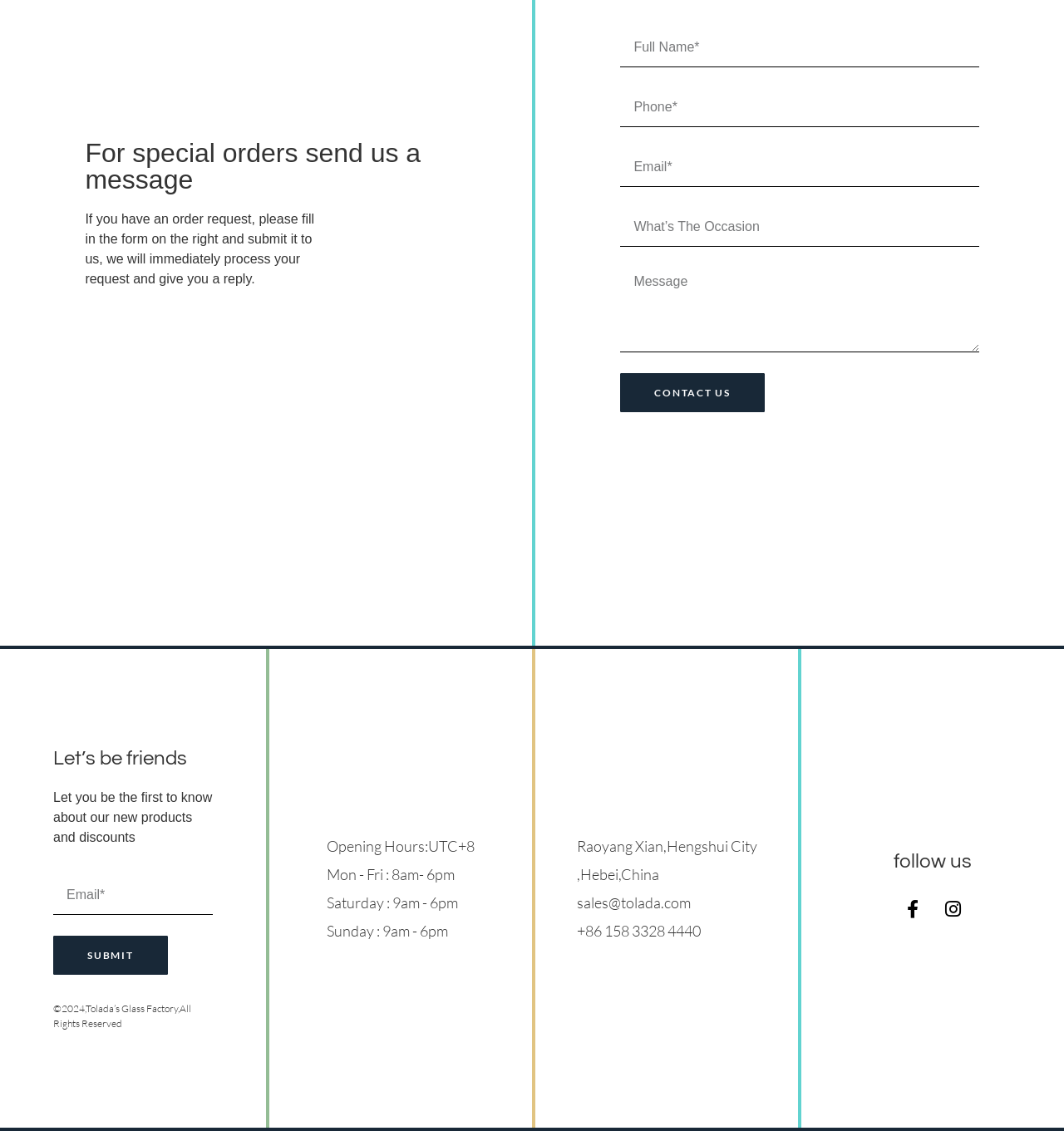Find the bounding box coordinates for the area you need to click to carry out the instruction: "Fill in the full name". The coordinates should be four float numbers between 0 and 1, indicated as [left, top, right, bottom].

[0.583, 0.025, 0.92, 0.059]